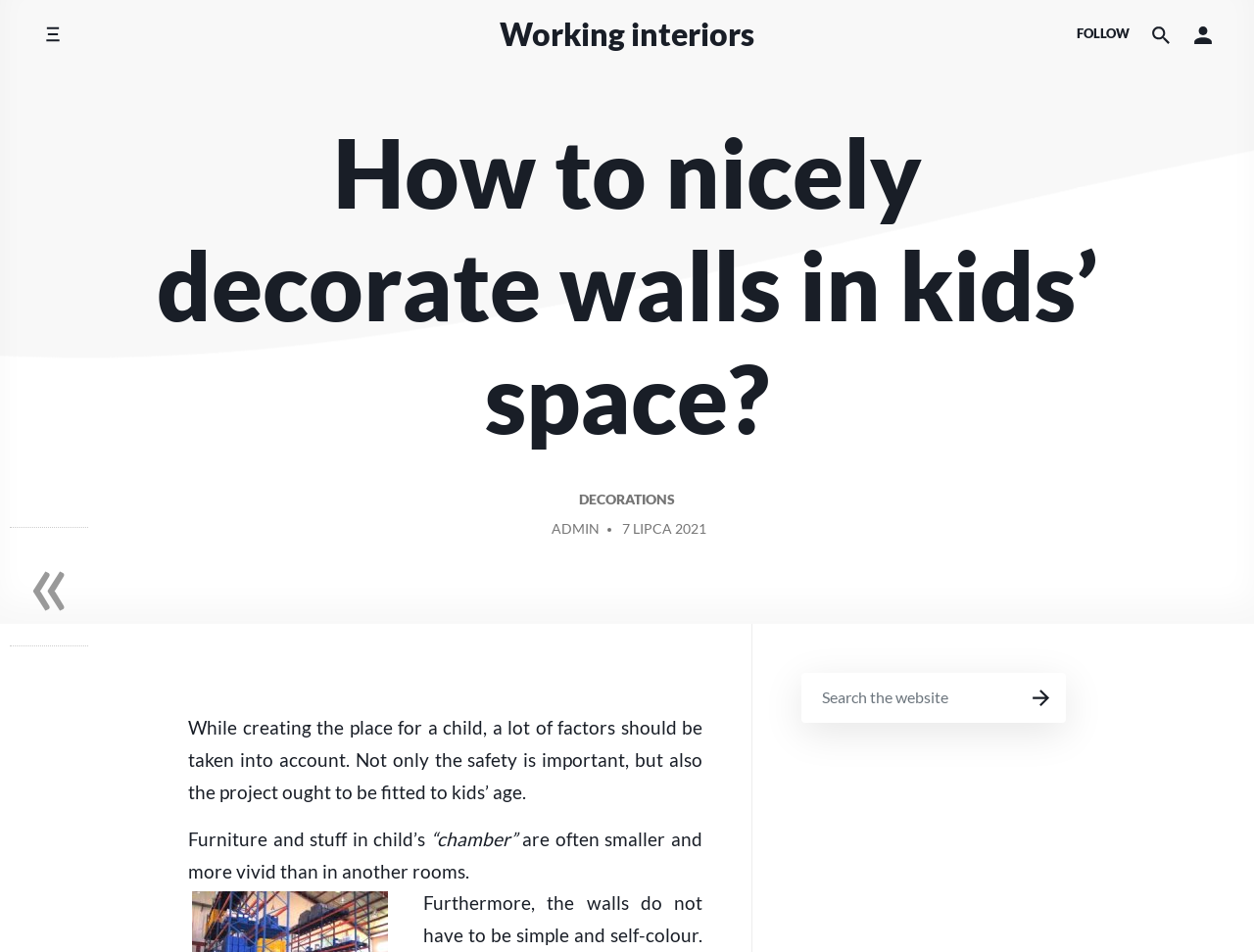Predict the bounding box for the UI component with the following description: "Toggle Sidebar".

[0.617, 0.689, 0.652, 0.736]